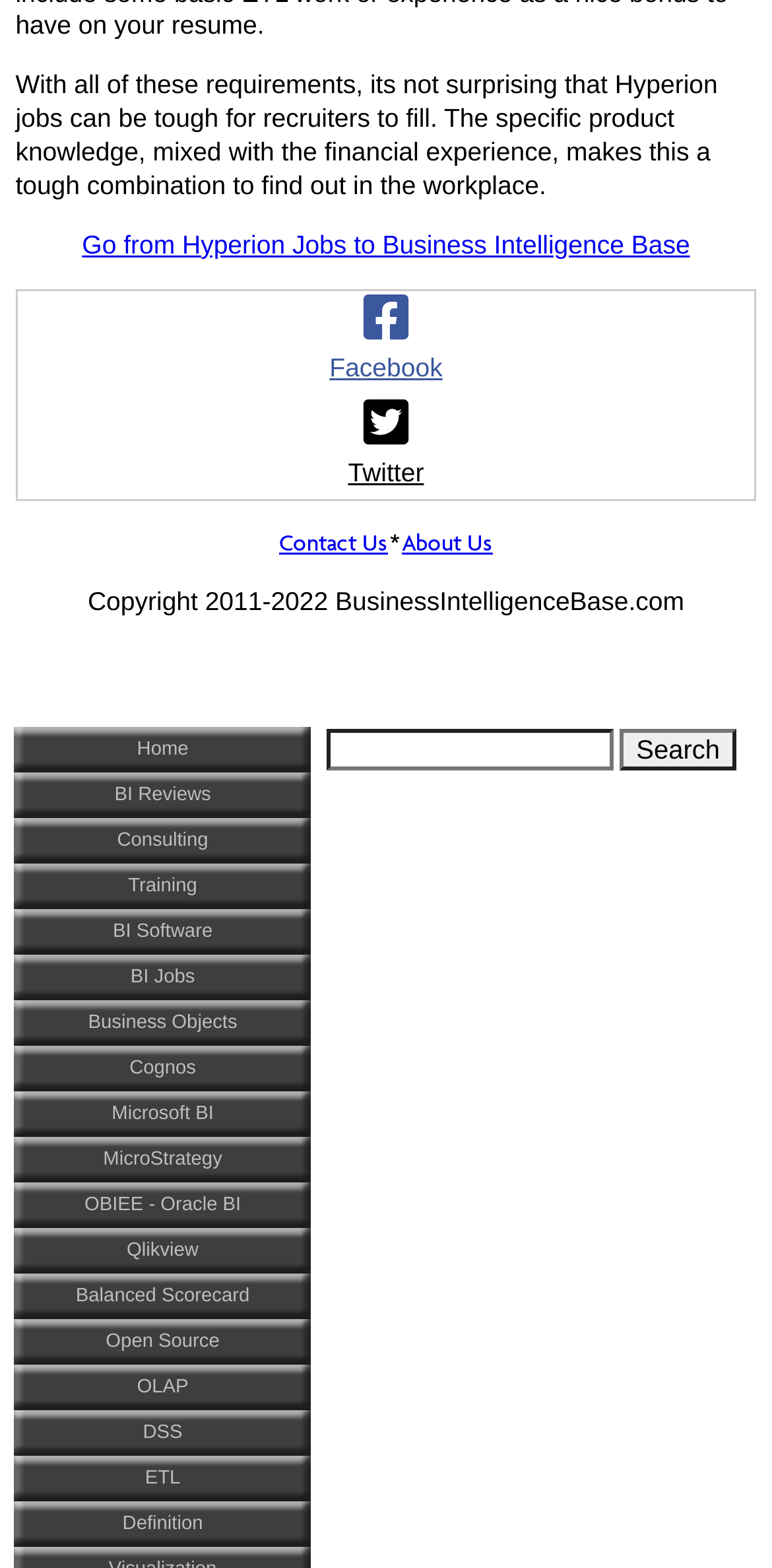Answer the following query concisely with a single word or phrase:
What is the copyright year range?

2011-2022